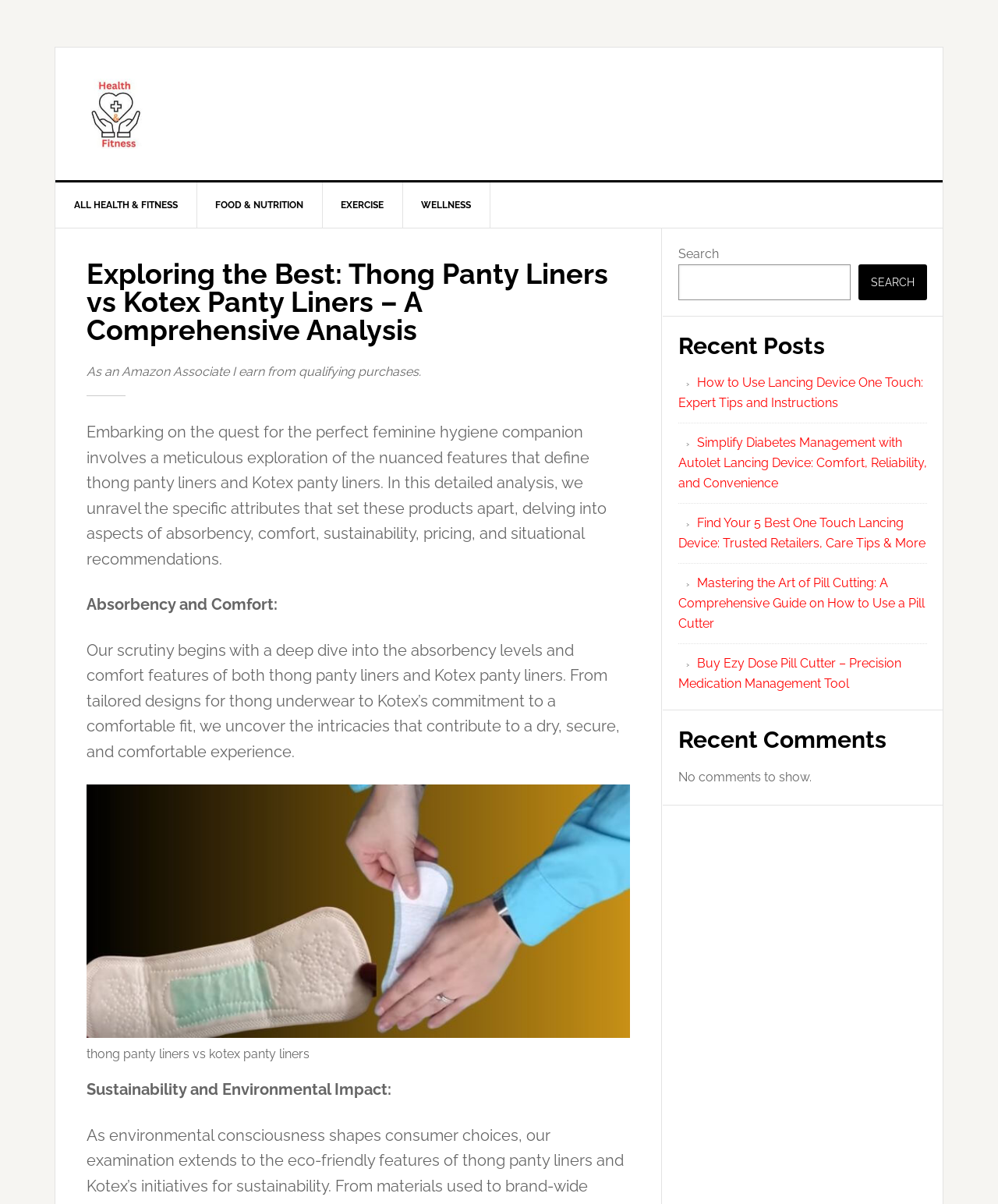Determine the bounding box coordinates for the clickable element required to fulfill the instruction: "View recent posts". Provide the coordinates as four float numbers between 0 and 1, i.e., [left, top, right, bottom].

[0.68, 0.276, 0.929, 0.299]